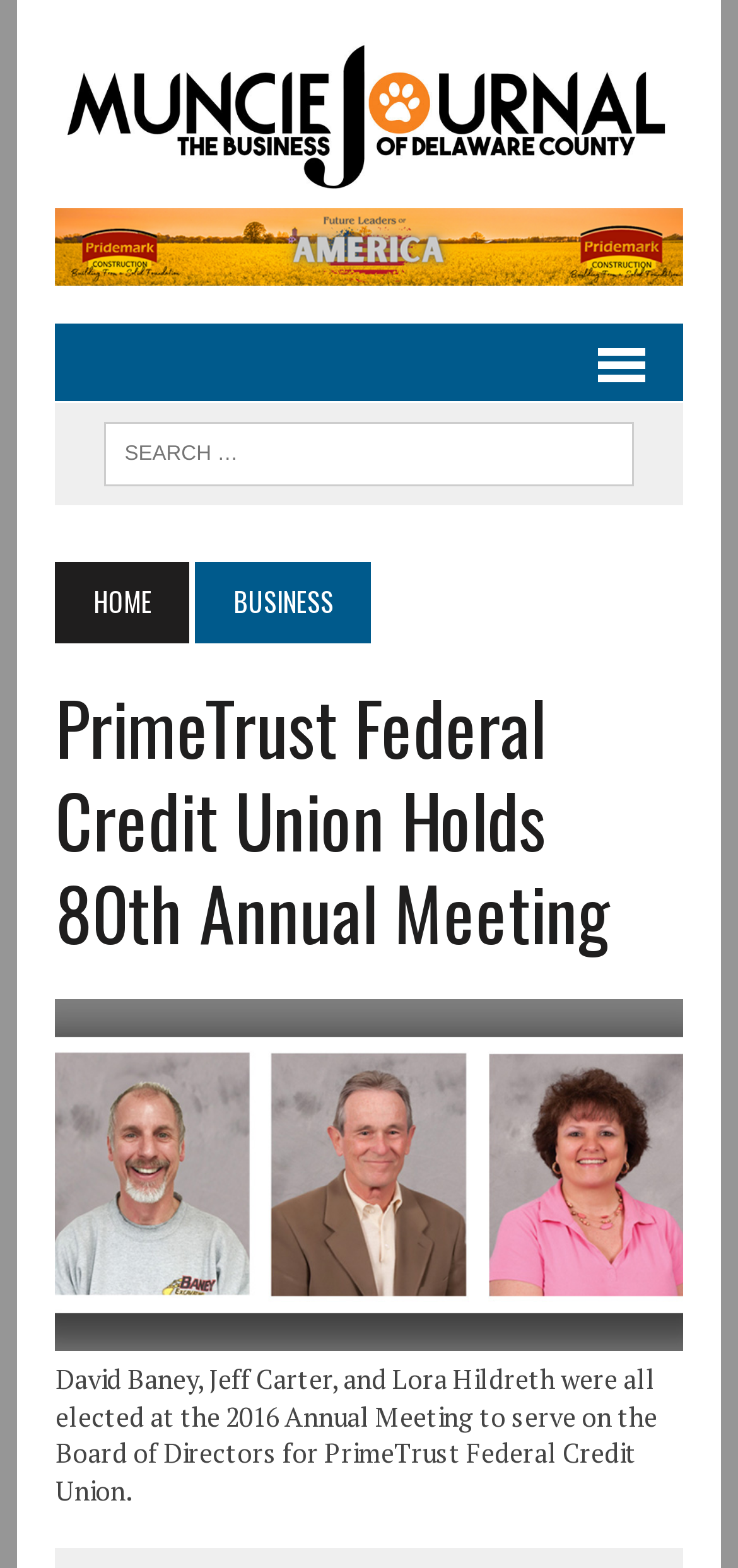Identify the bounding box of the UI component described as: "title="Muncie Journal"".

[0.075, 0.024, 0.925, 0.121]